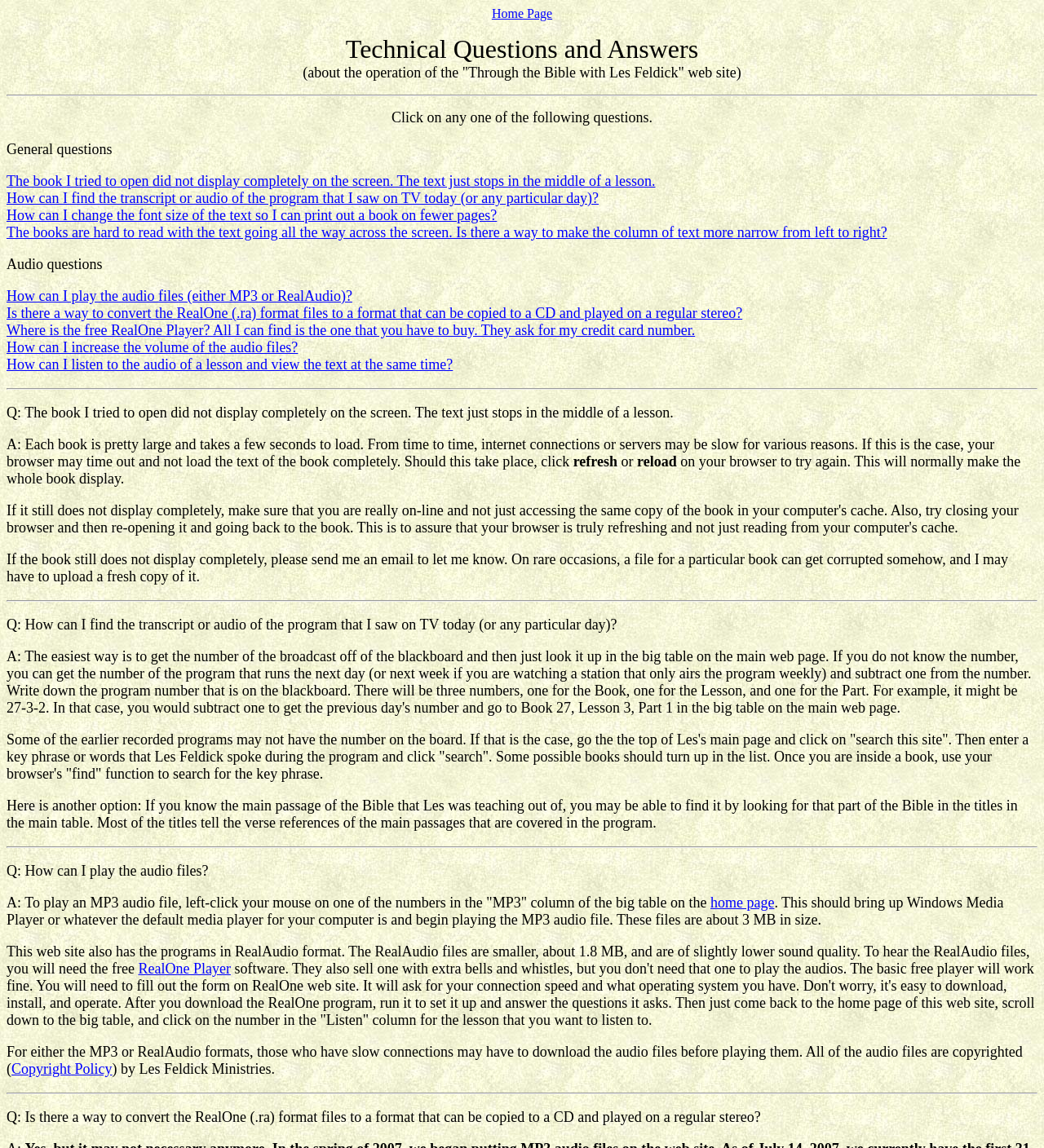Based on the image, provide a detailed and complete answer to the question: 
What do I need to play RealAudio files?

To play RealAudio files, I need to download and install the free RealOne Player software. This software is available on the RealOne website, and I need to fill out a form with my connection speed and operating system information to download it.